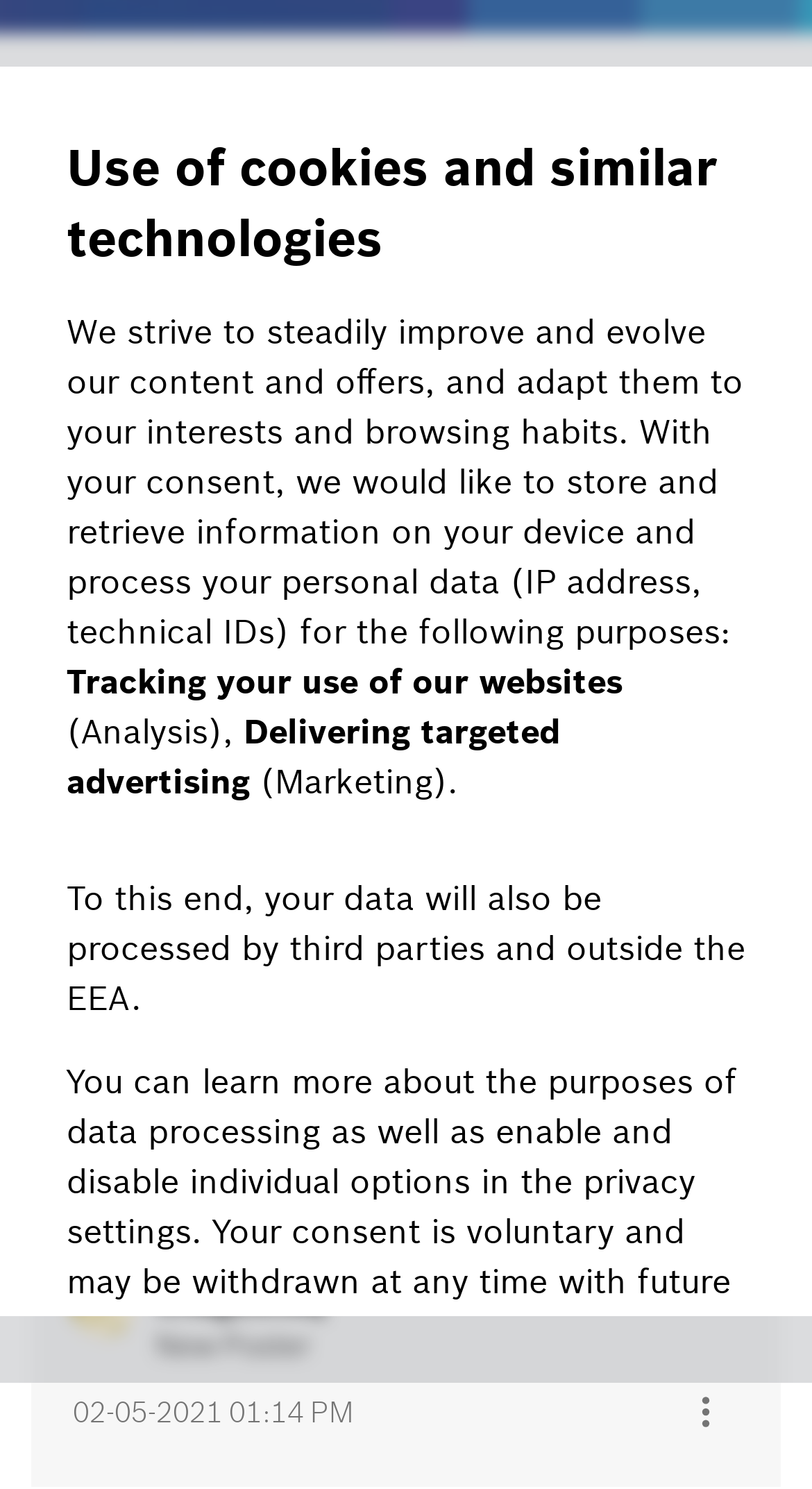Kindly provide the bounding box coordinates of the section you need to click on to fulfill the given instruction: "View 'Commerce.gov'".

None